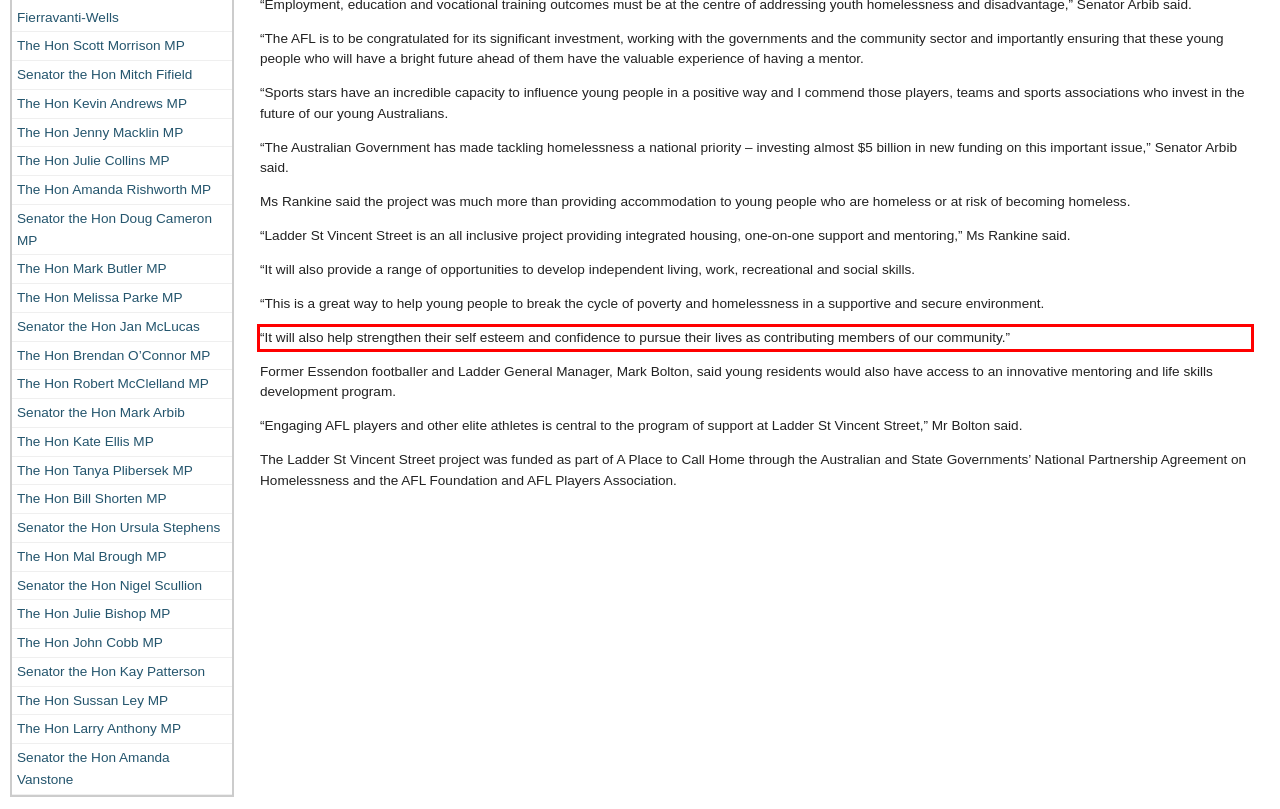You have a screenshot of a webpage with a red bounding box. Identify and extract the text content located inside the red bounding box.

“It will also help strengthen their self esteem and confidence to pursue their lives as contributing members of our community.”